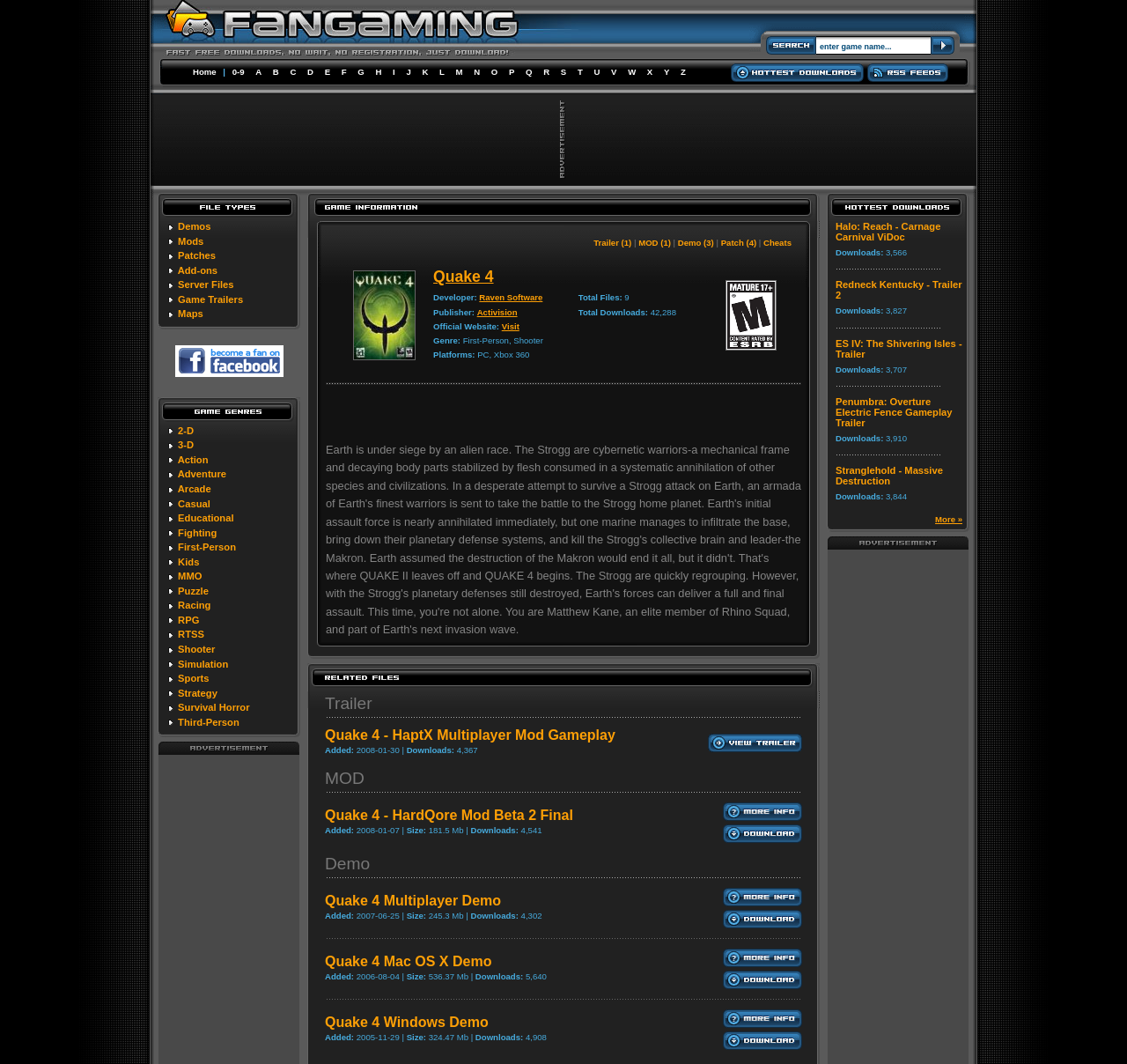Determine the bounding box coordinates of the clickable area required to perform the following instruction: "Call (951) 553-4511". The coordinates should be represented as four float numbers between 0 and 1: [left, top, right, bottom].

None